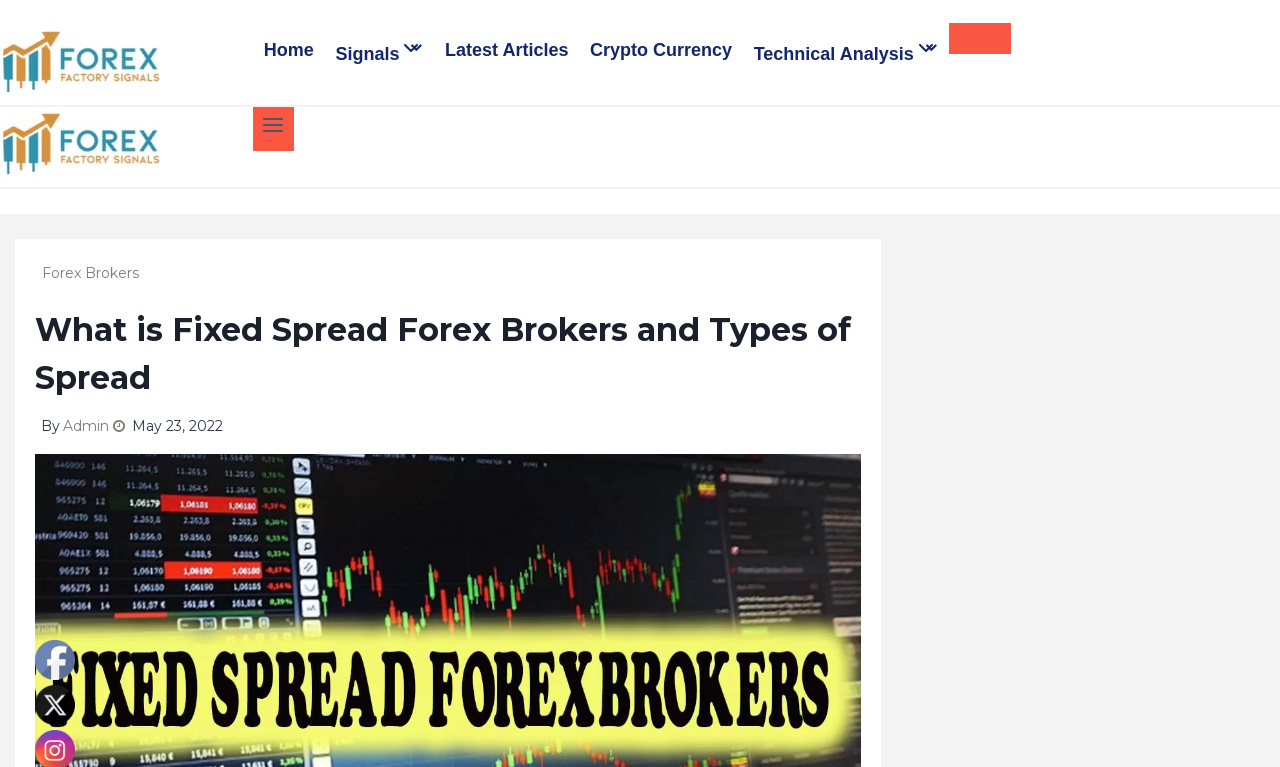Can you find and generate the webpage's heading?

What is Fixed Spread Forex Brokers and Types of Spread